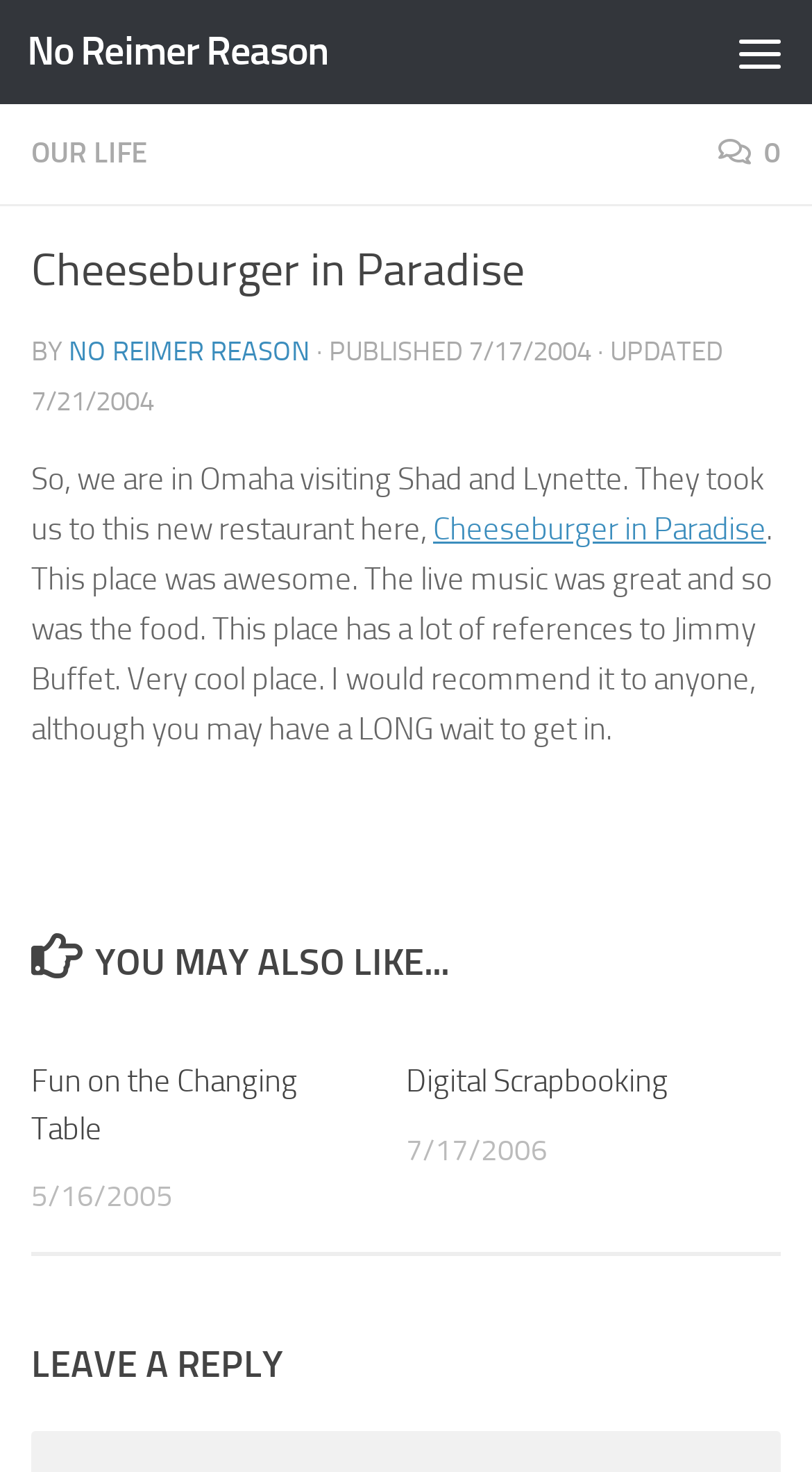What is the theme of the restaurant?
Answer briefly with a single word or phrase based on the image.

Jimmy Buffet